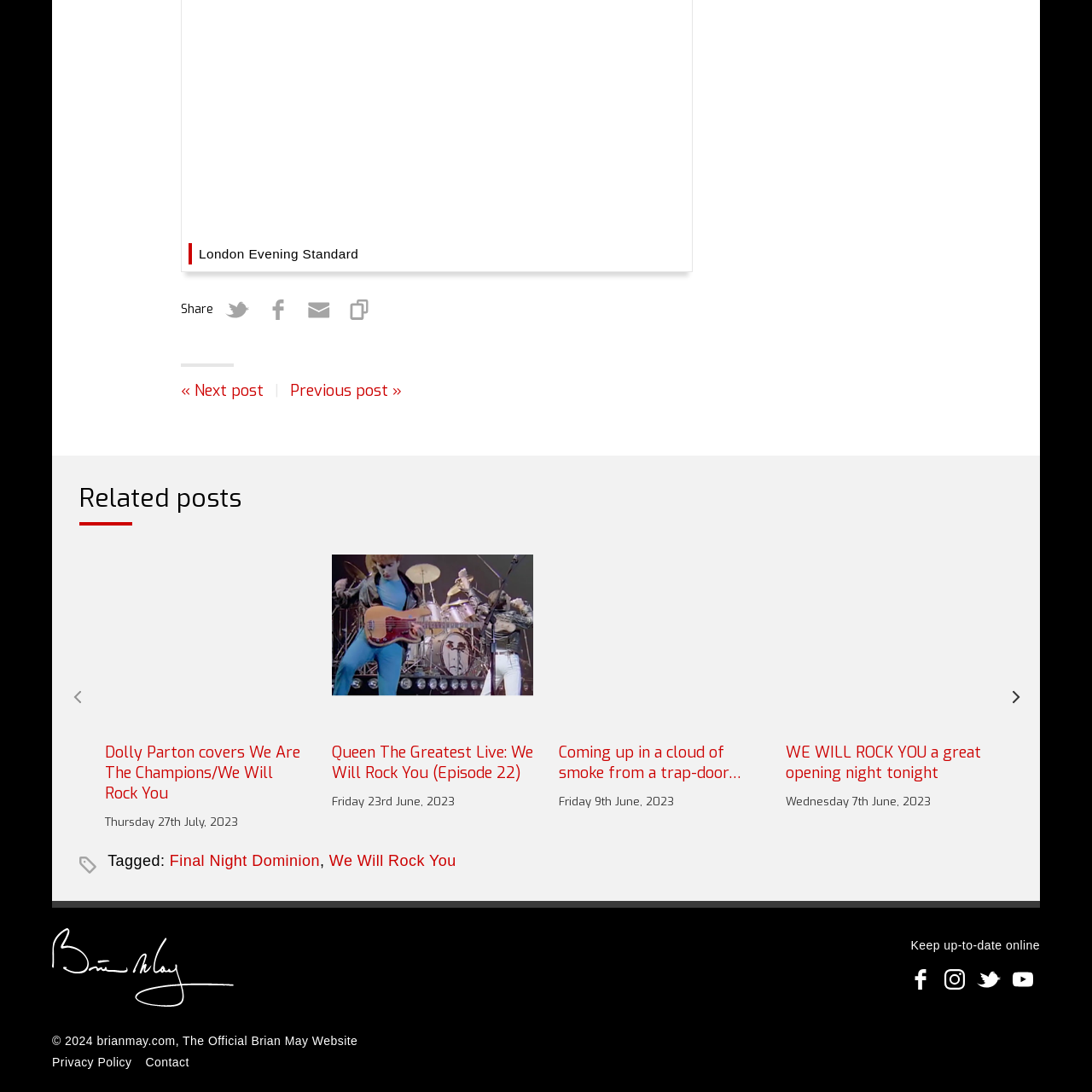What is the characteristic of the typography on the album cover?
Concentrate on the image within the red bounding box and respond to the question with a detailed explanation based on the visual information provided.

The caption describes the design of the album cover as having vibrant colors and bold typography, which suggests that the typography is prominent and attention-grabbing.